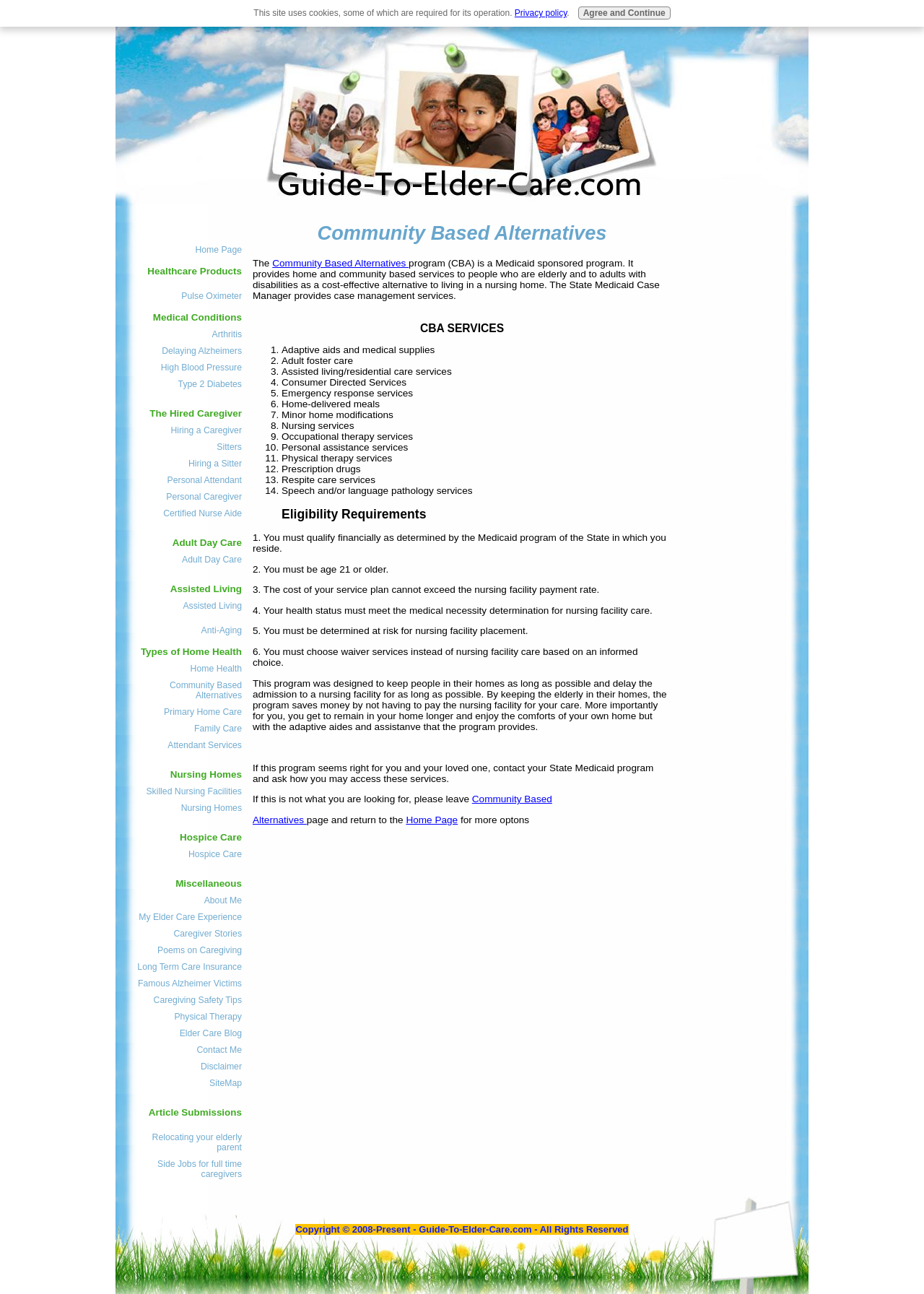What are the eligibility requirements for Community Based Alternatives?
Please answer the question as detailed as possible.

The webpage lists the eligibility requirements for Community Based Alternatives, which include qualifying financially as determined by the Medicaid program, being age 21 or older, the cost of the service plan not exceeding the nursing facility payment rate, and more.